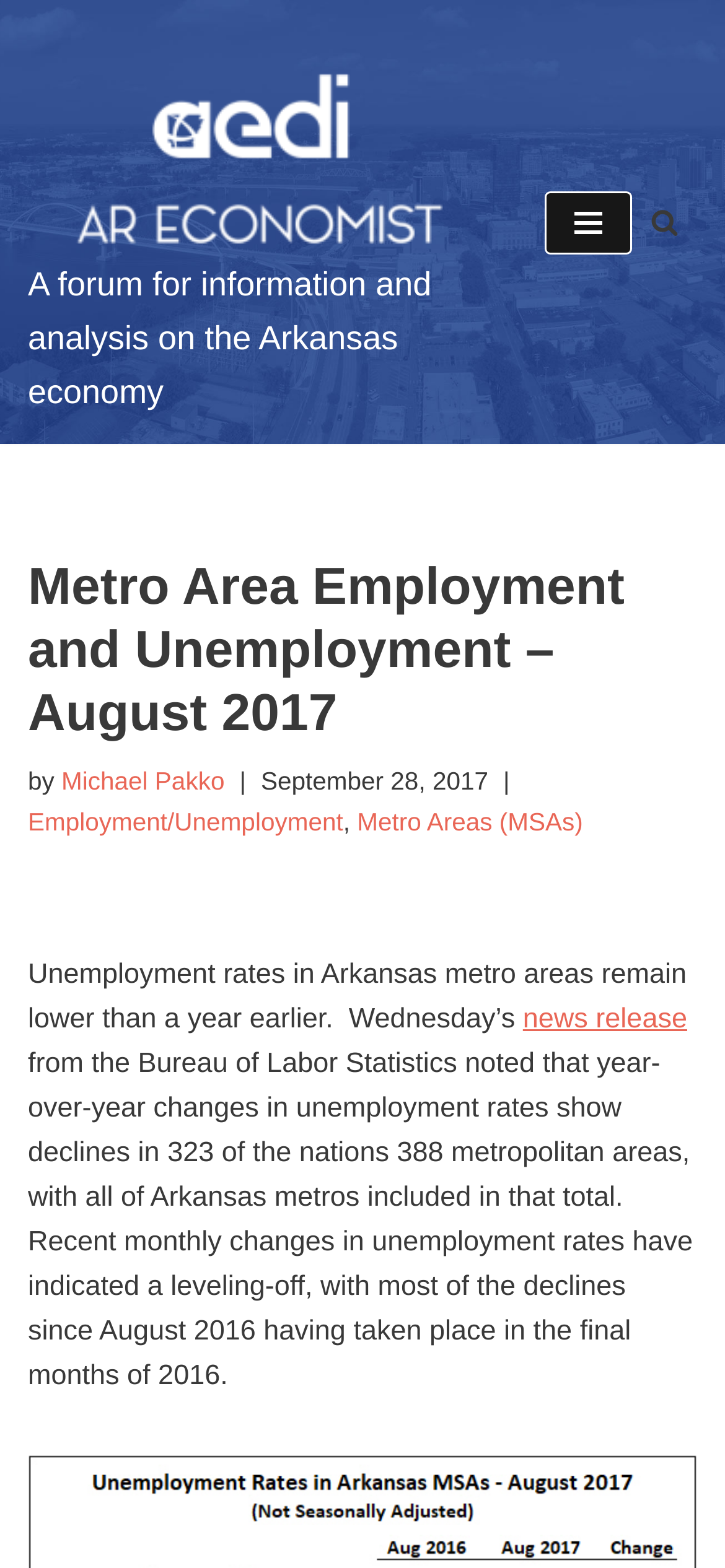Given the element description: "Navigation Menu", predict the bounding box coordinates of the UI element it refers to, using four float numbers between 0 and 1, i.e., [left, top, right, bottom].

[0.751, 0.122, 0.872, 0.162]